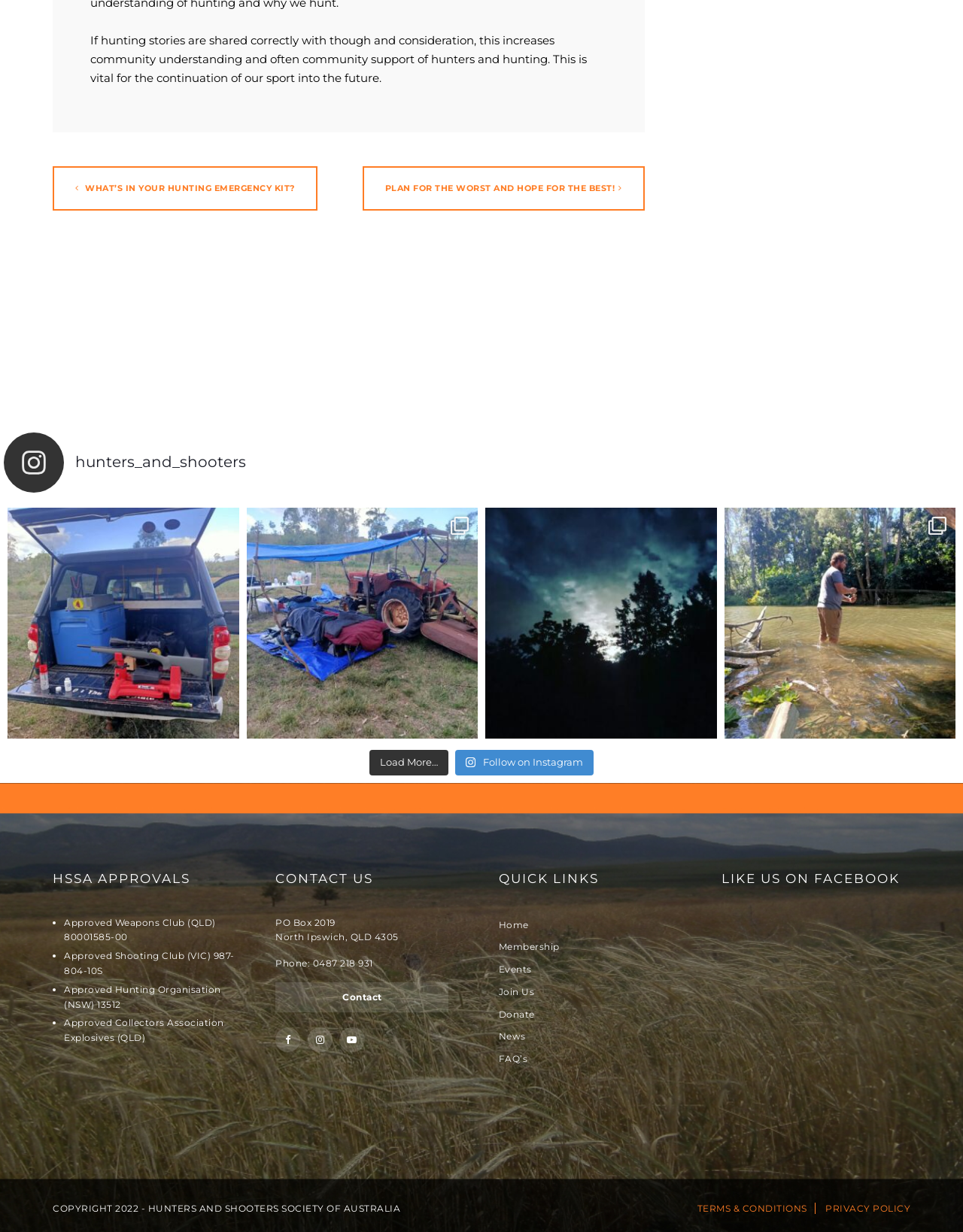By analyzing the image, answer the following question with a detailed response: How can I contact the organization mentioned on this webpage?

I found the contact information by looking at the section 'CONTACT US' which includes a phone number and a link to 'Contact', suggesting that I can contact the organization by phone or email.